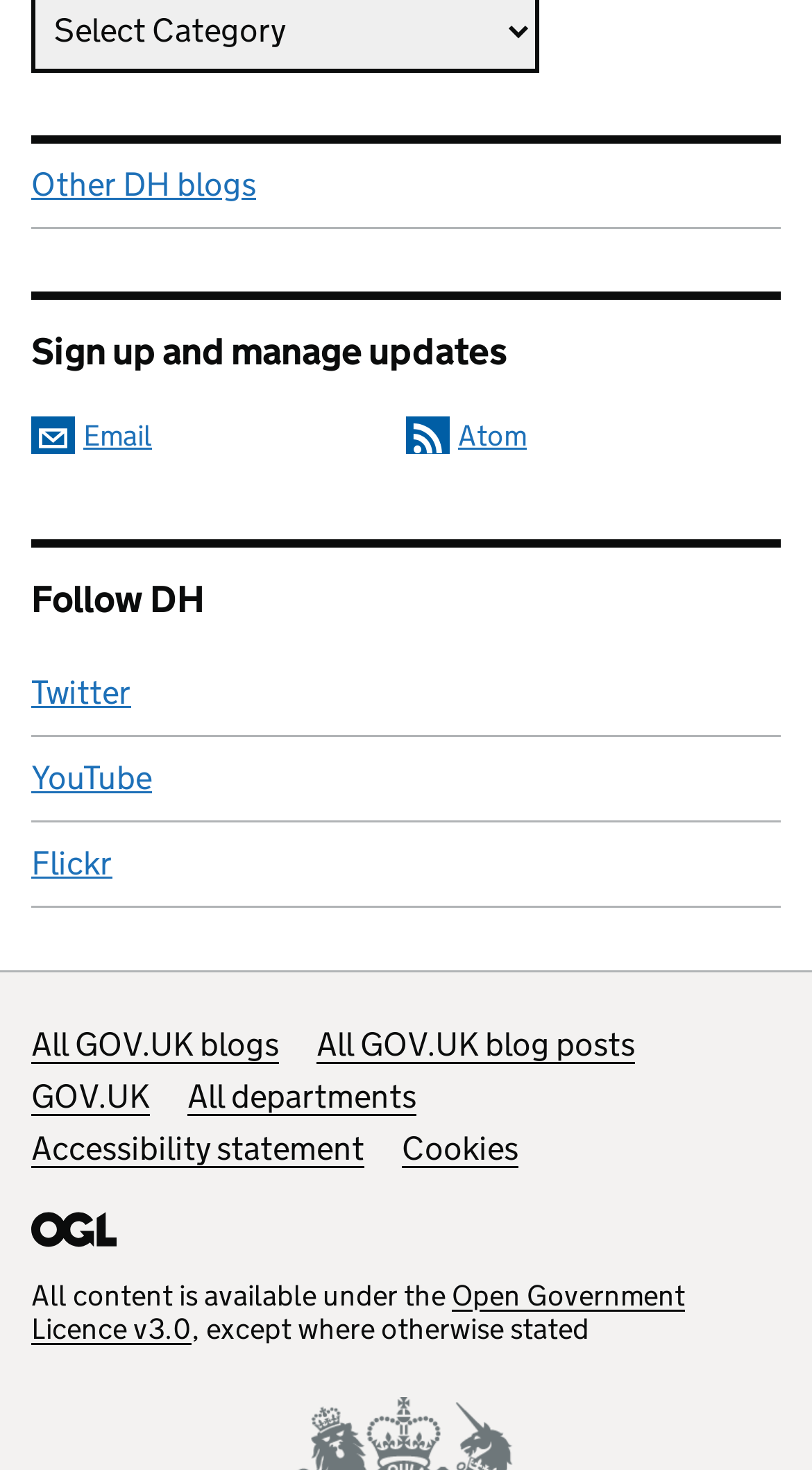Using the description "YouTube", locate and provide the bounding box of the UI element.

[0.038, 0.501, 0.962, 0.559]